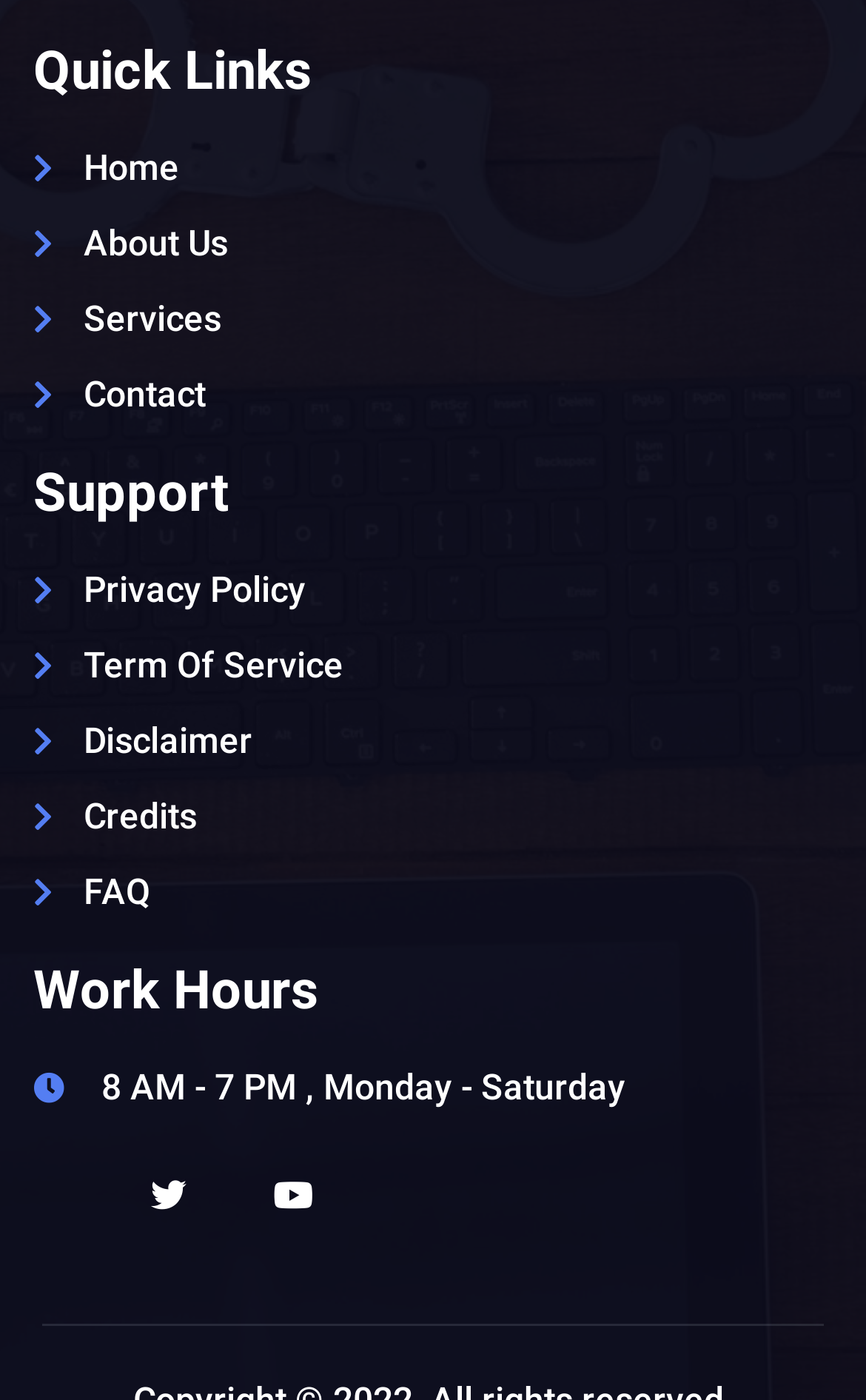Give a concise answer using one word or a phrase to the following question:
What are the main sections of the website?

Quick Links, Support, Work Hours